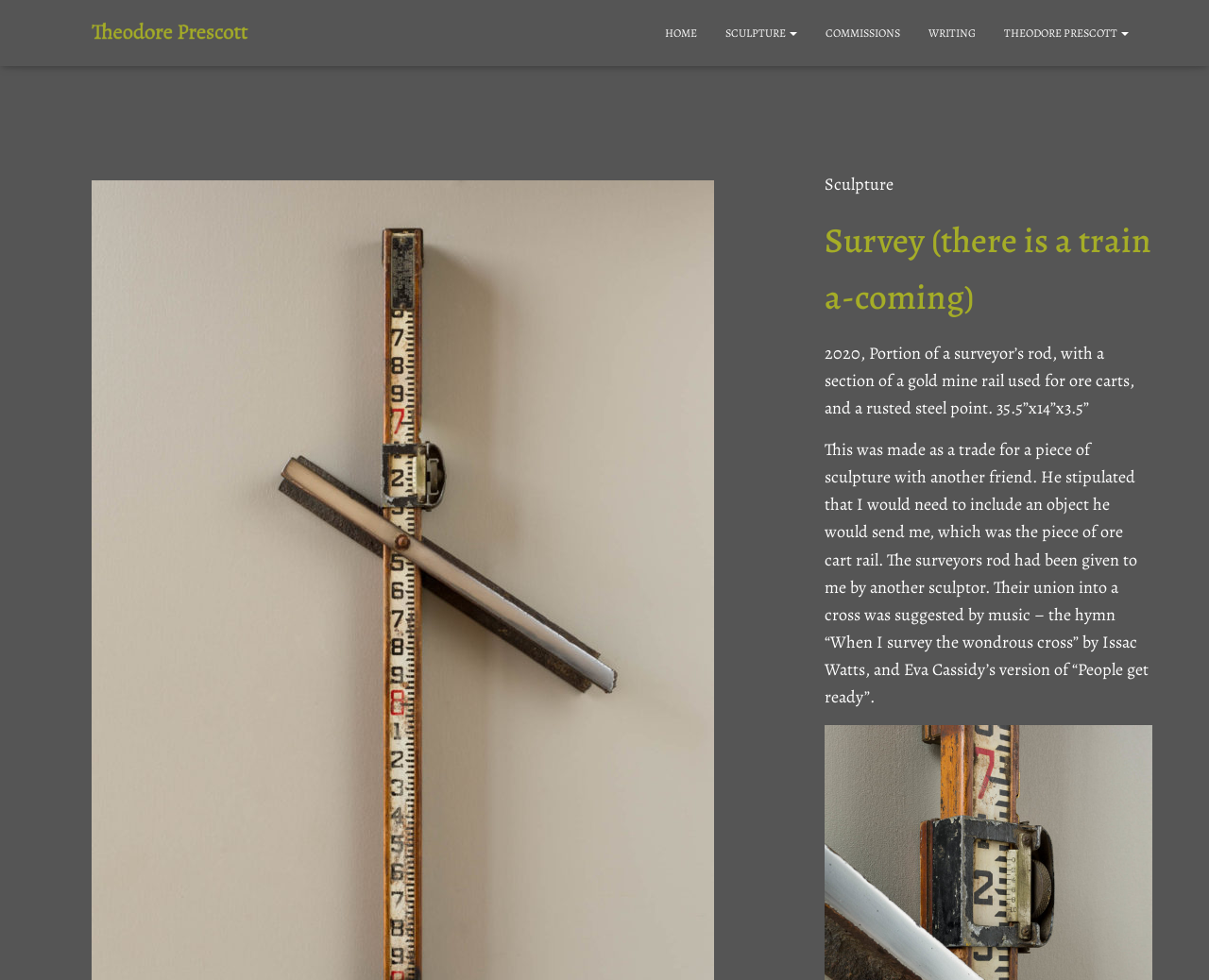Look at the image and give a detailed response to the following question: What is the material of the point in the sculpture?

The material of the point in the sculpture can be found in the description of the sculpture, which is '2020, Portion of a surveyor’s rod, with a section of a gold mine rail used for ore carts, and a rusted steel point.'.